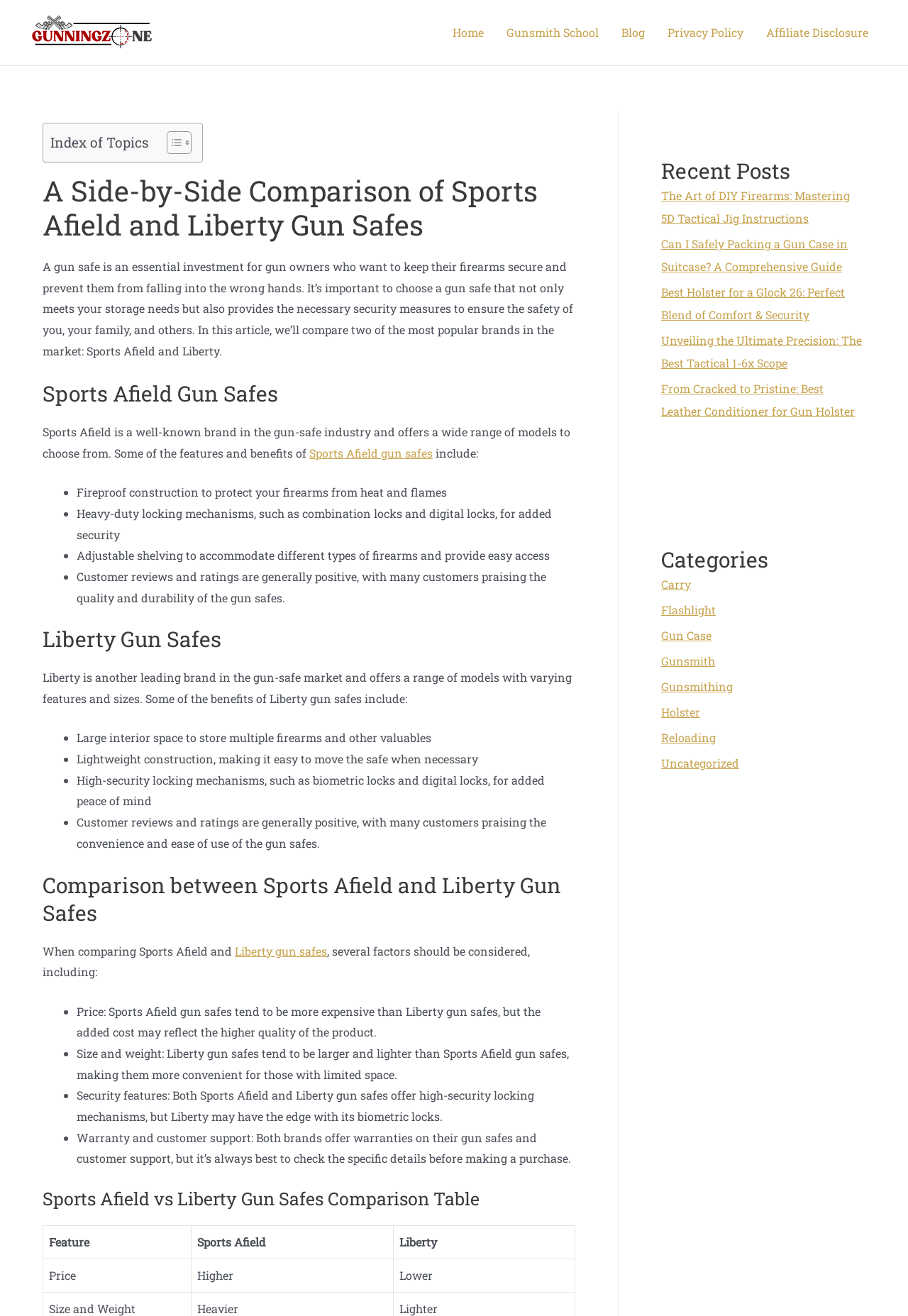Identify the bounding box of the UI element that matches this description: "Plyometrics98".

None